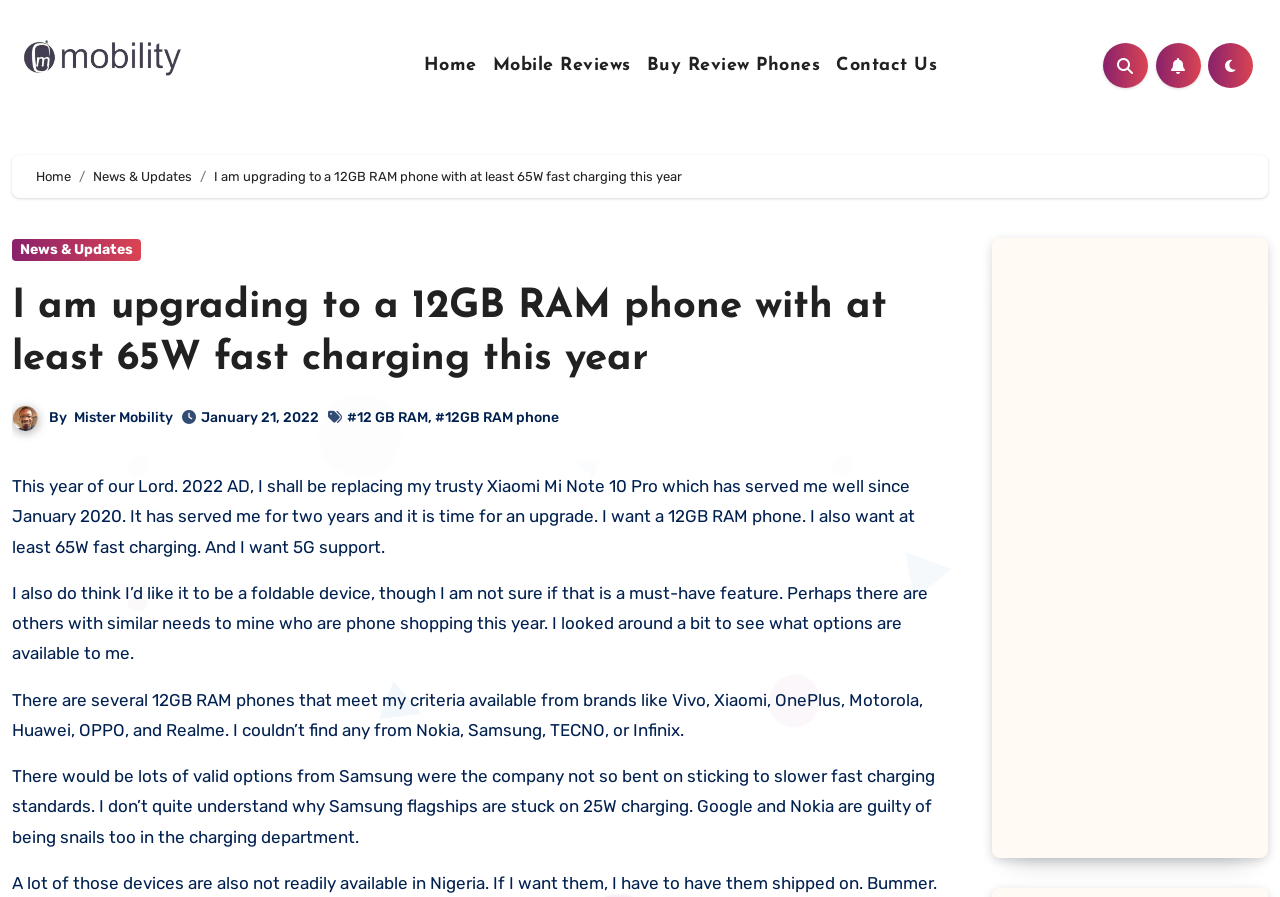Provide the bounding box coordinates of the UI element that matches the description: "parent_node: By Mister Mobility".

[0.009, 0.456, 0.038, 0.475]